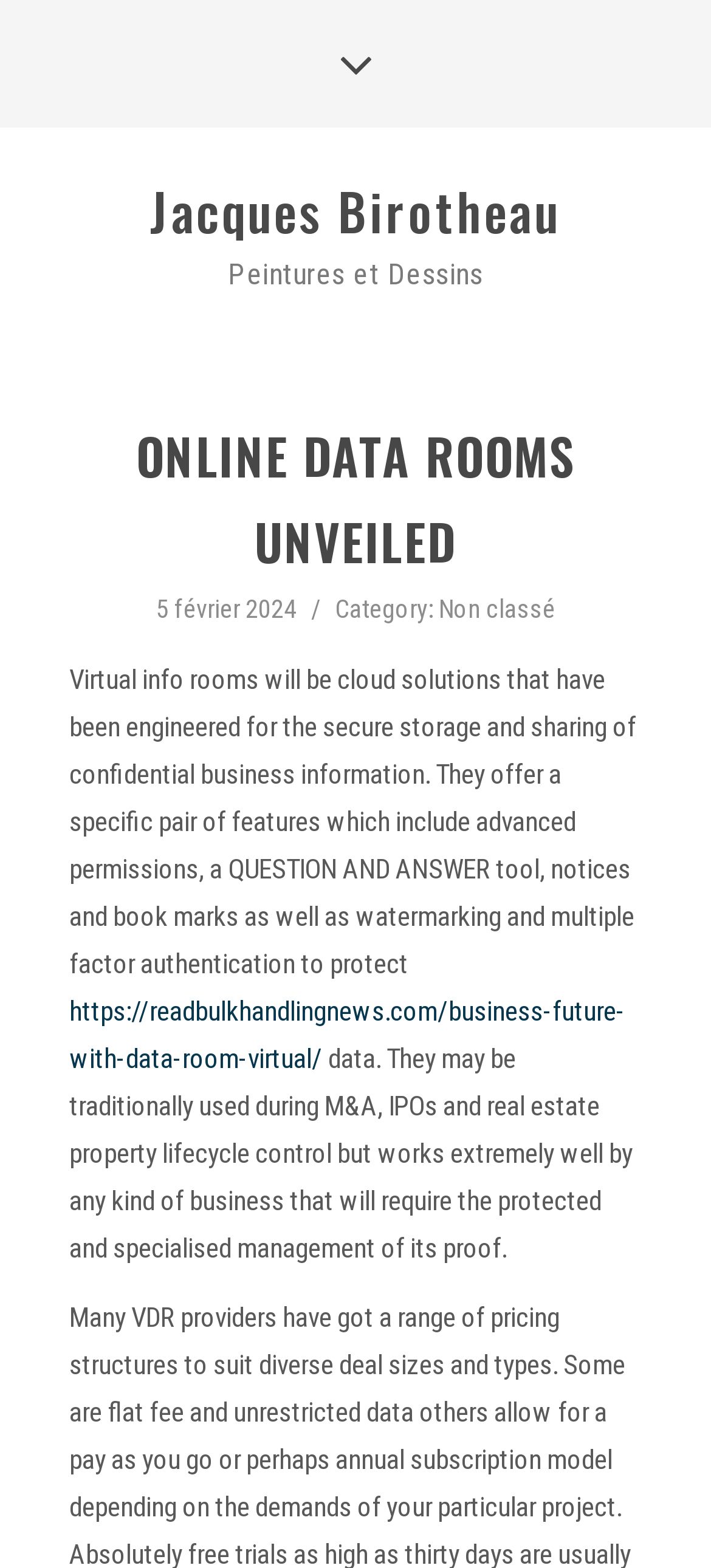Answer the question with a brief word or phrase:
What types of businesses can use virtual info rooms?

Any business requiring protected management of proof